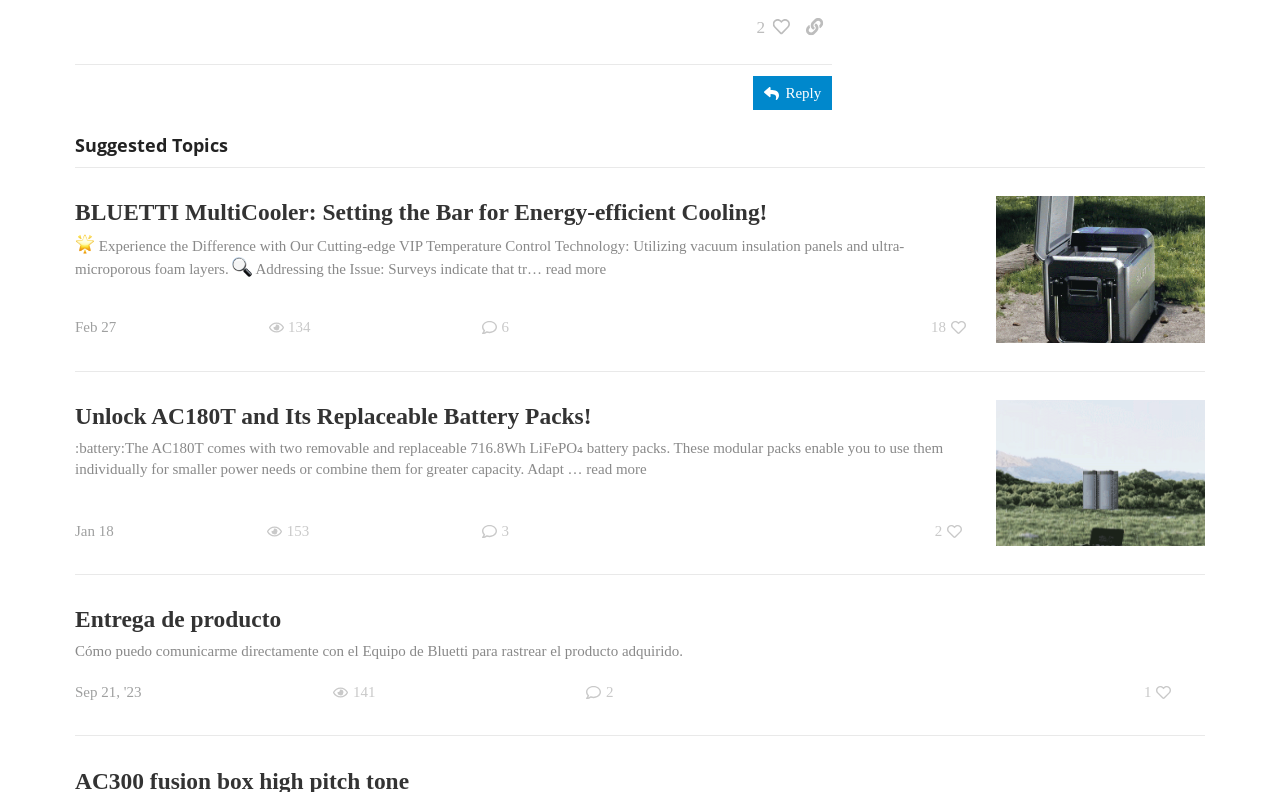Please identify the bounding box coordinates of the clickable area that will fulfill the following instruction: "View topic with 134 views". The coordinates should be in the format of four float numbers between 0 and 1, i.e., [left, top, right, bottom].

[0.201, 0.4, 0.252, 0.427]